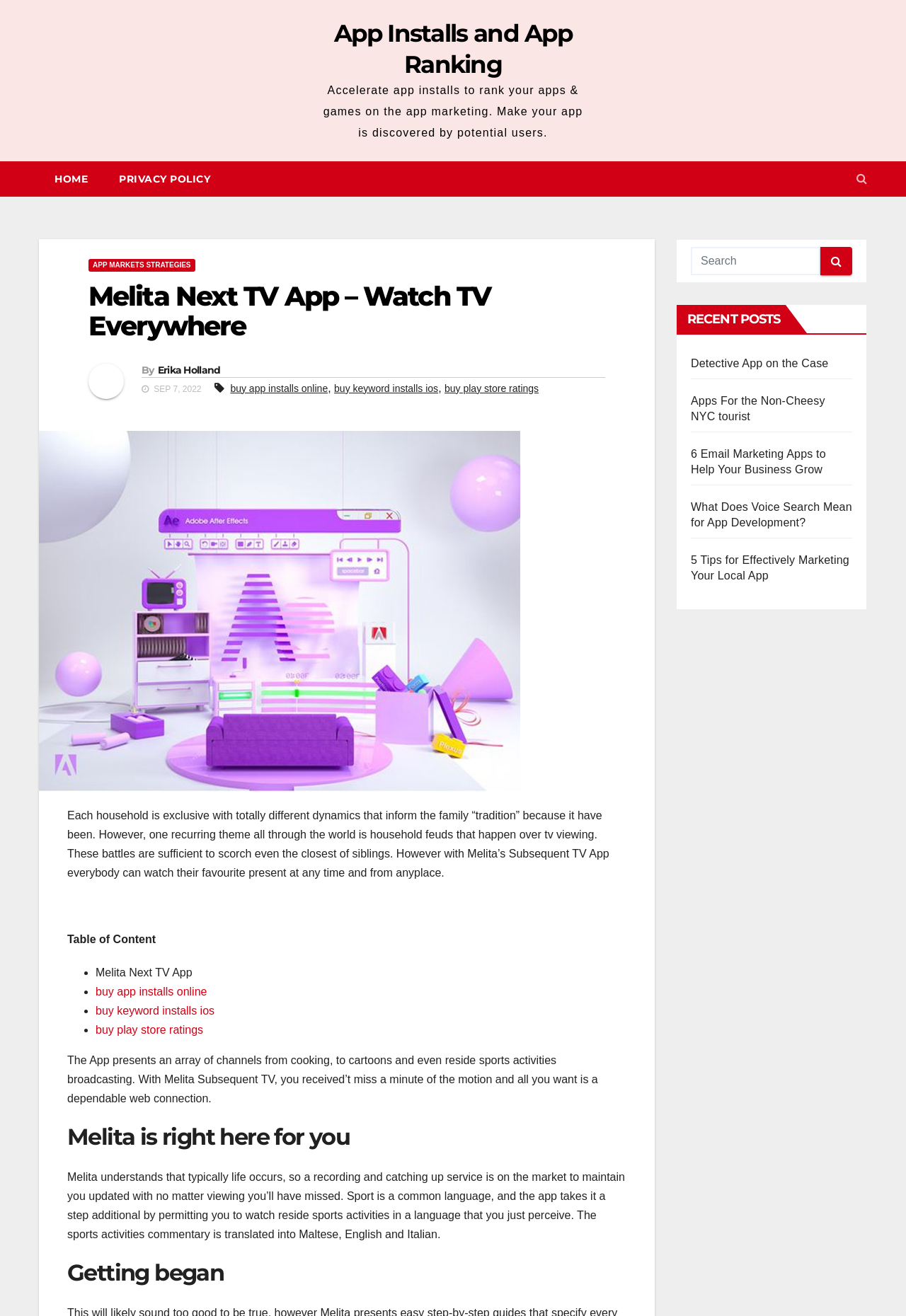Based on the element description Detective App on the Case, identify the bounding box of the UI element in the given webpage screenshot. The coordinates should be in the format (top-left x, top-left y, bottom-right x, bottom-right y) and must be between 0 and 1.

[0.762, 0.272, 0.914, 0.281]